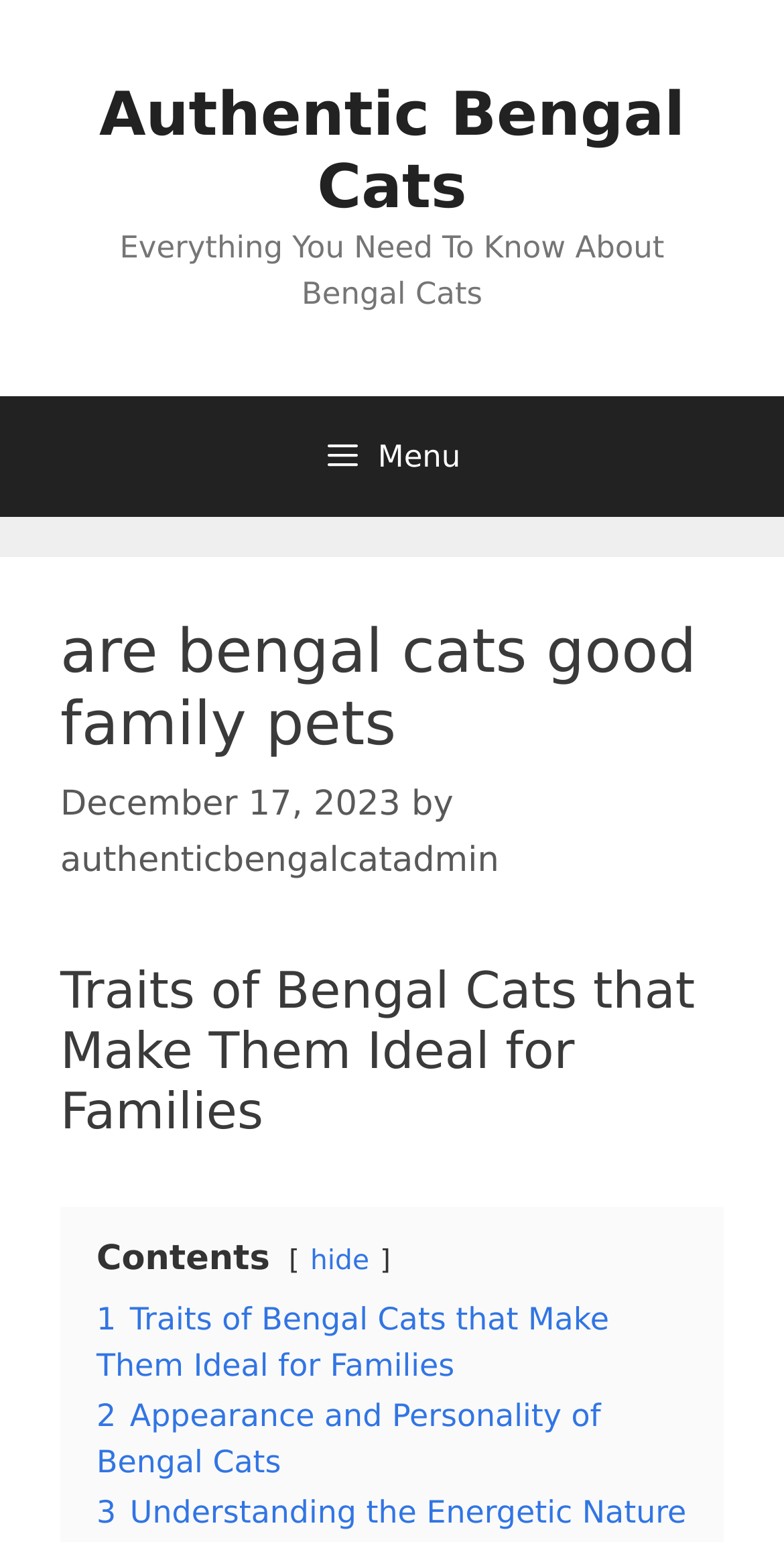What is the first trait of Bengal Cats mentioned in the article?
Refer to the image and answer the question using a single word or phrase.

Traits of Bengal Cats that Make Them Ideal for Families